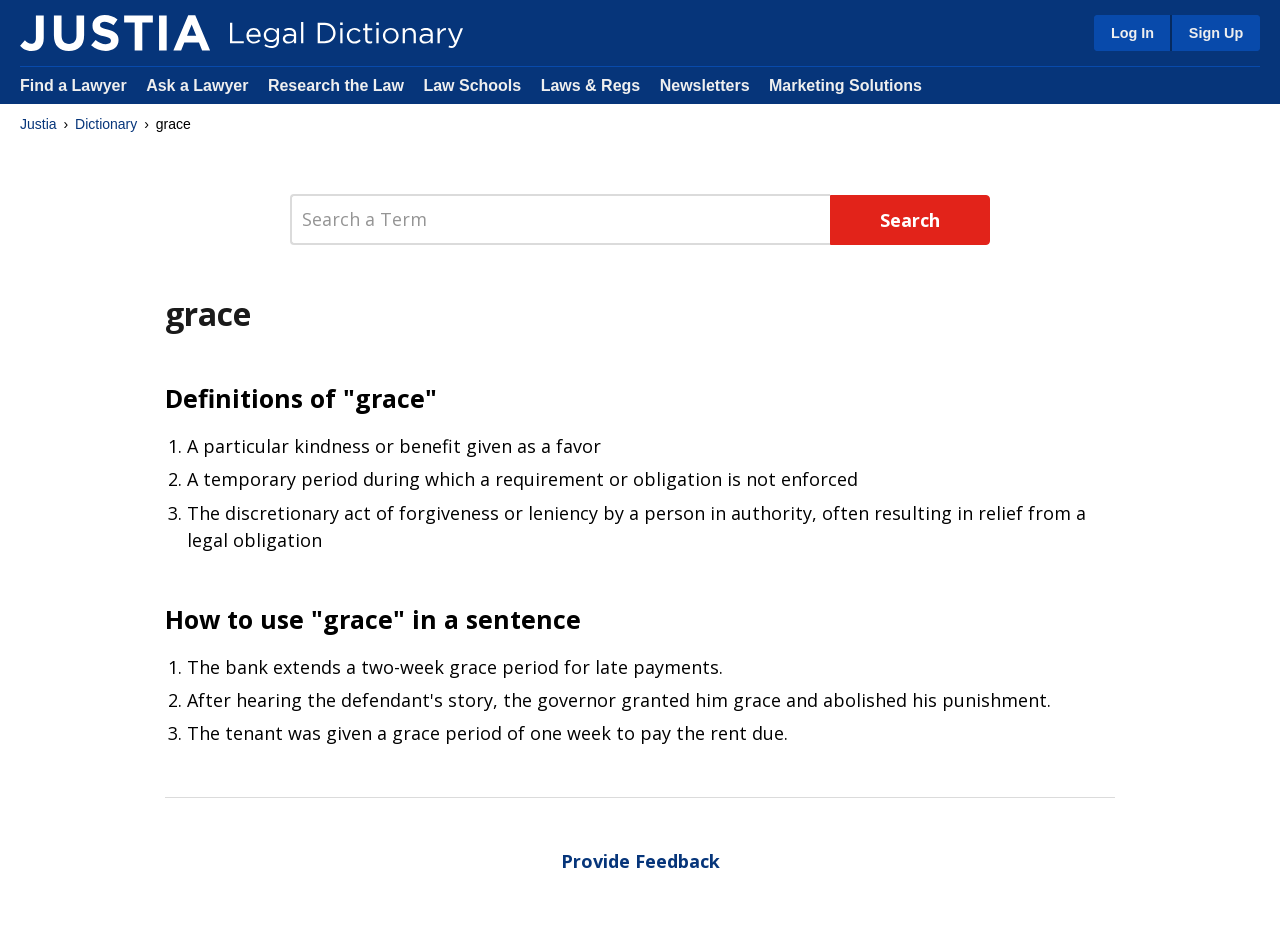Find the bounding box coordinates of the clickable area that will achieve the following instruction: "Sign up".

[0.914, 0.016, 0.984, 0.055]